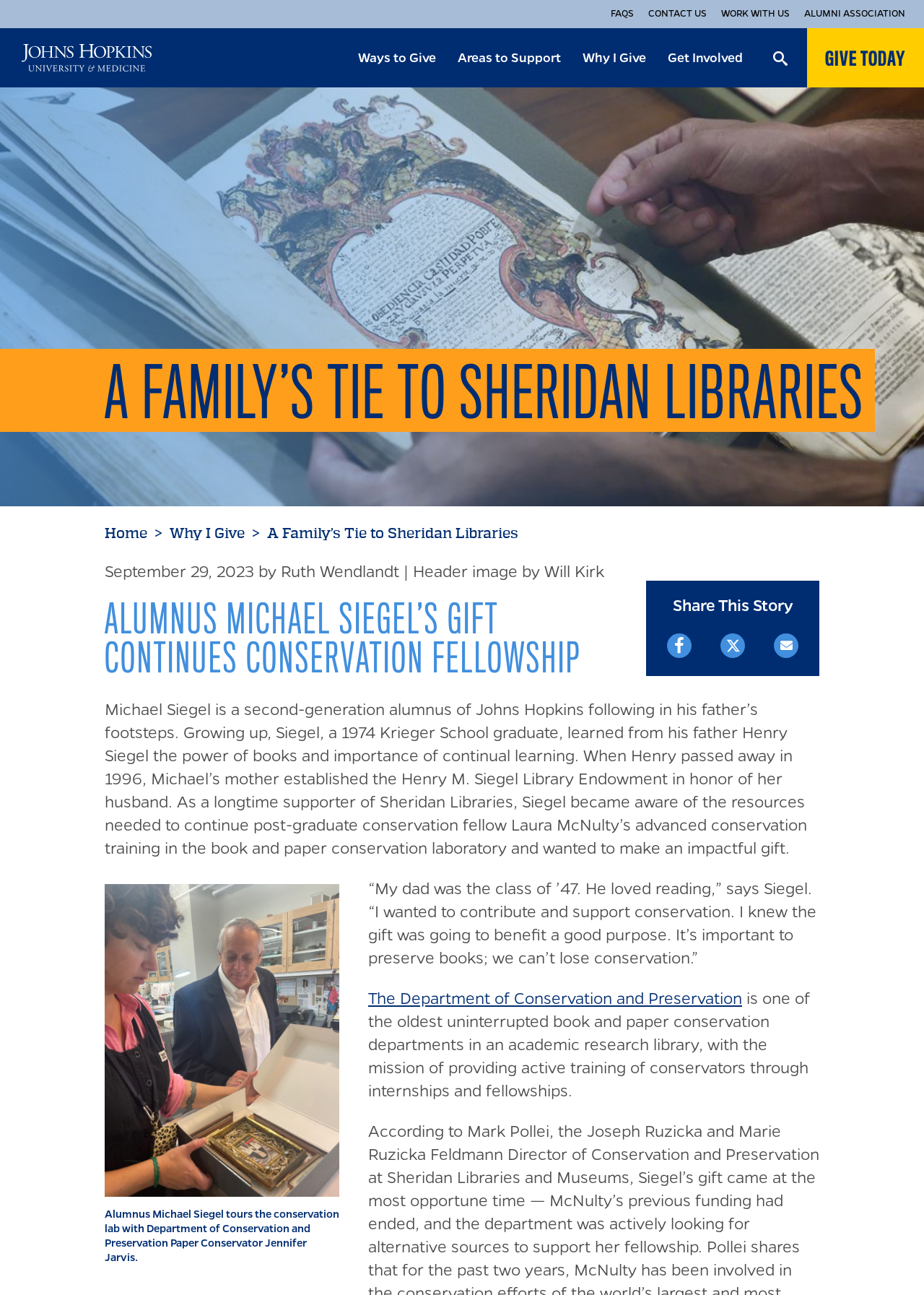What is the name of the person who is standing to the left of Michael Siegel in the image?
Could you answer the question with a detailed and thorough explanation?

The answer can be found in the image description 'Michael Siegel who is wearing a white collared shirt and blue jacket is looking at preserved materials in the conservation lab. Jennifer Jarvis is standing to the left of Siegel showing him the items.' which indicates that Jennifer Jarvis is standing to the left of Michael Siegel in the image.